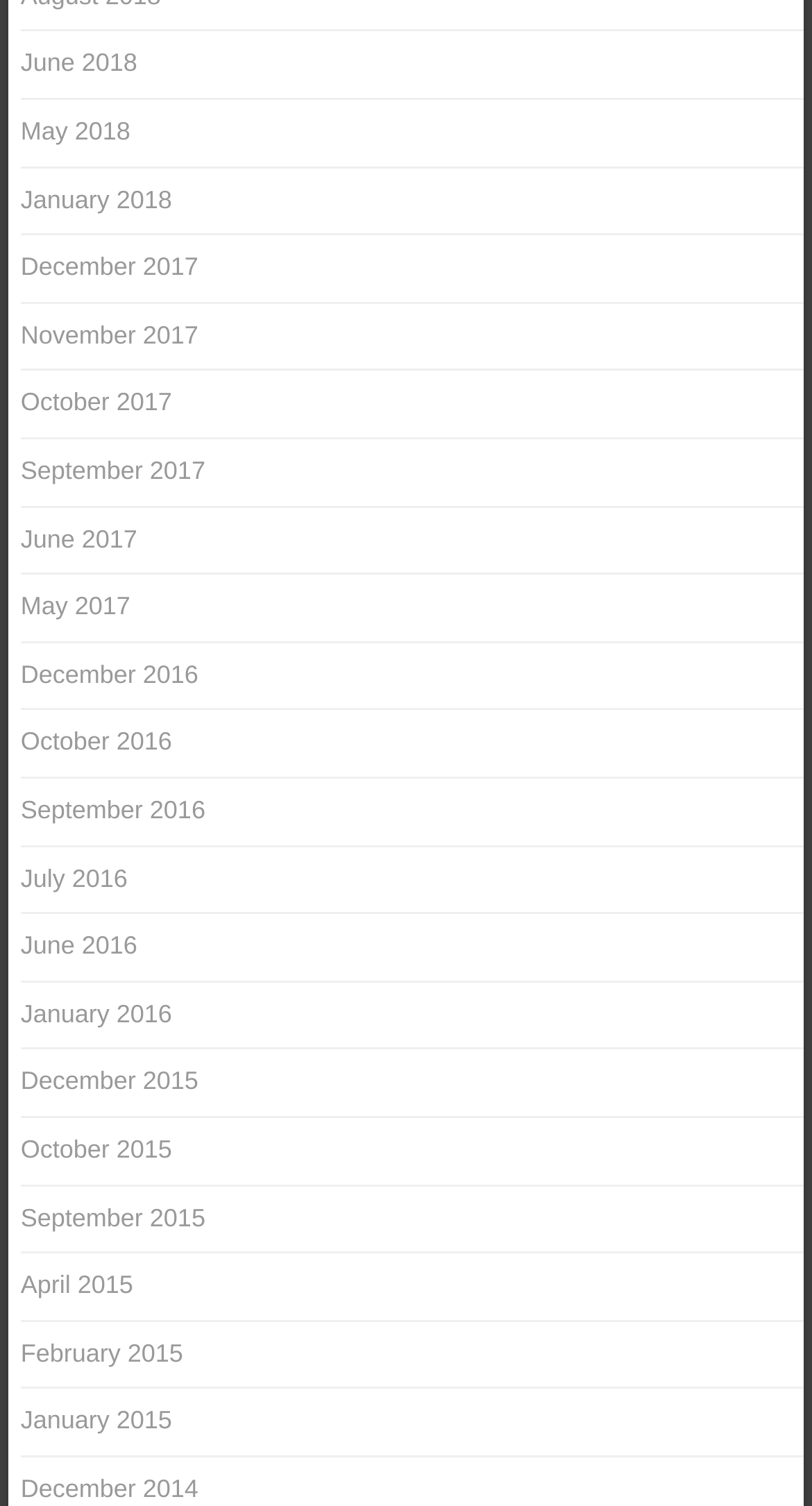Highlight the bounding box coordinates of the element that should be clicked to carry out the following instruction: "view May 2017". The coordinates must be given as four float numbers ranging from 0 to 1, i.e., [left, top, right, bottom].

[0.025, 0.393, 0.161, 0.412]